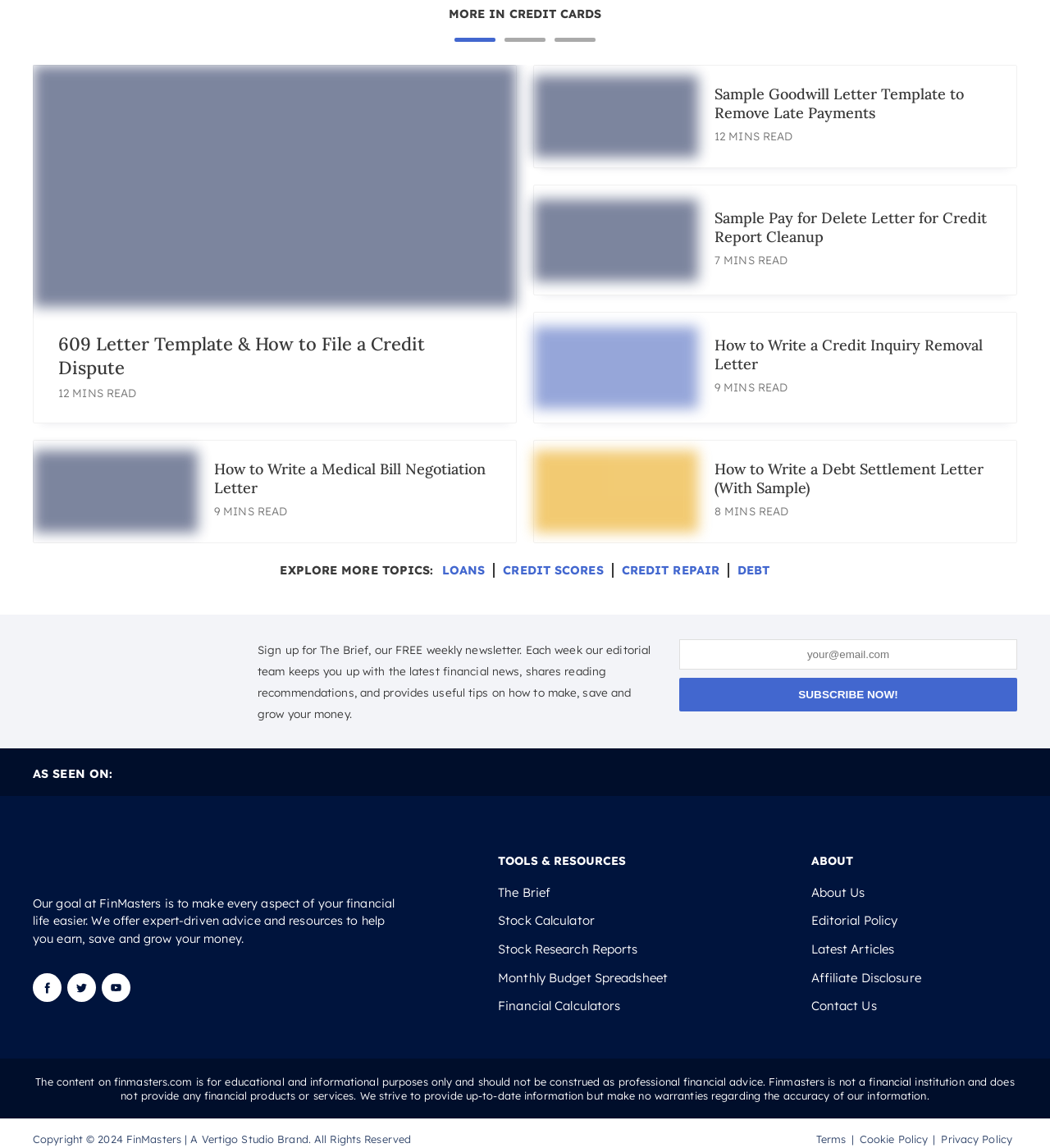Provide the bounding box coordinates for the UI element described in this sentence: "Monthly Budget Spreadsheet". The coordinates should be four float values between 0 and 1, i.e., [left, top, right, bottom].

[0.474, 0.845, 0.636, 0.859]